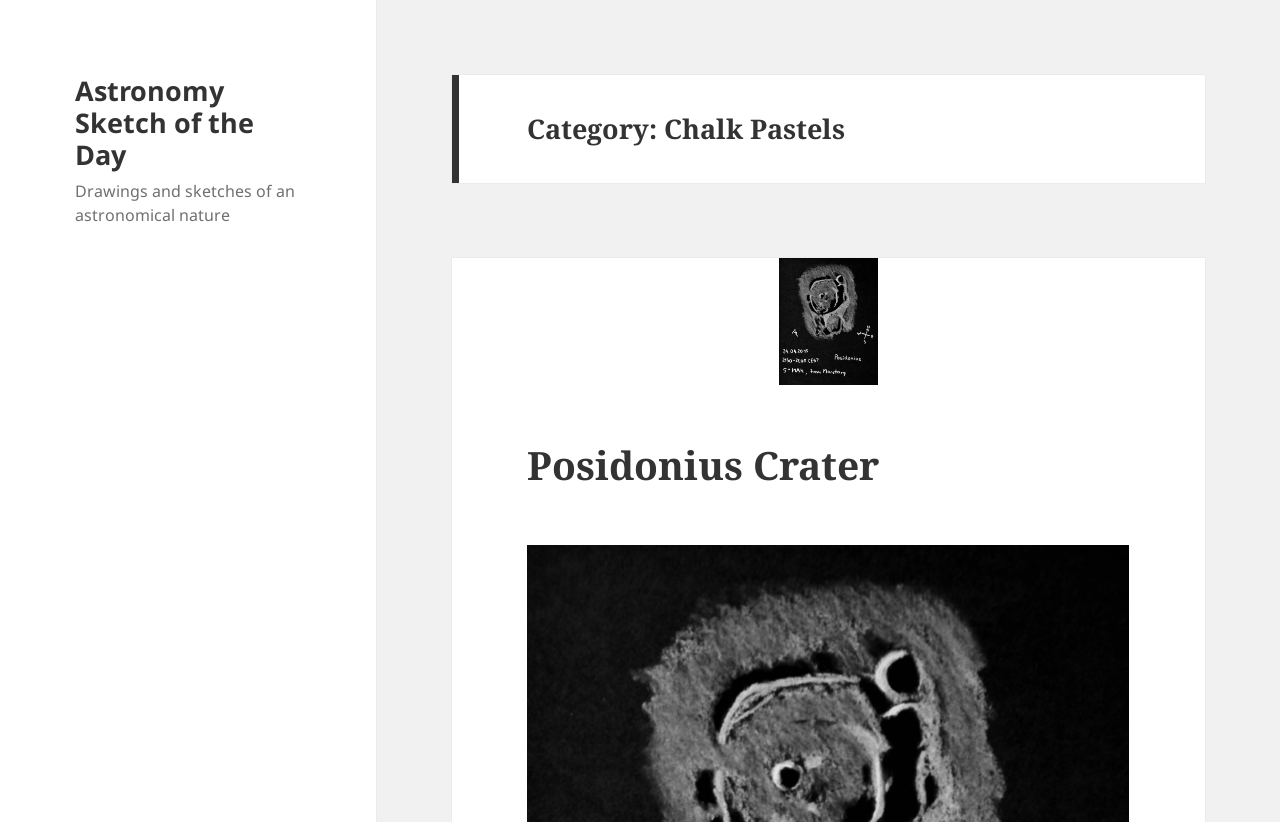Please answer the following question using a single word or phrase: 
What is the theme of the astronomy sketch?

Astronomical